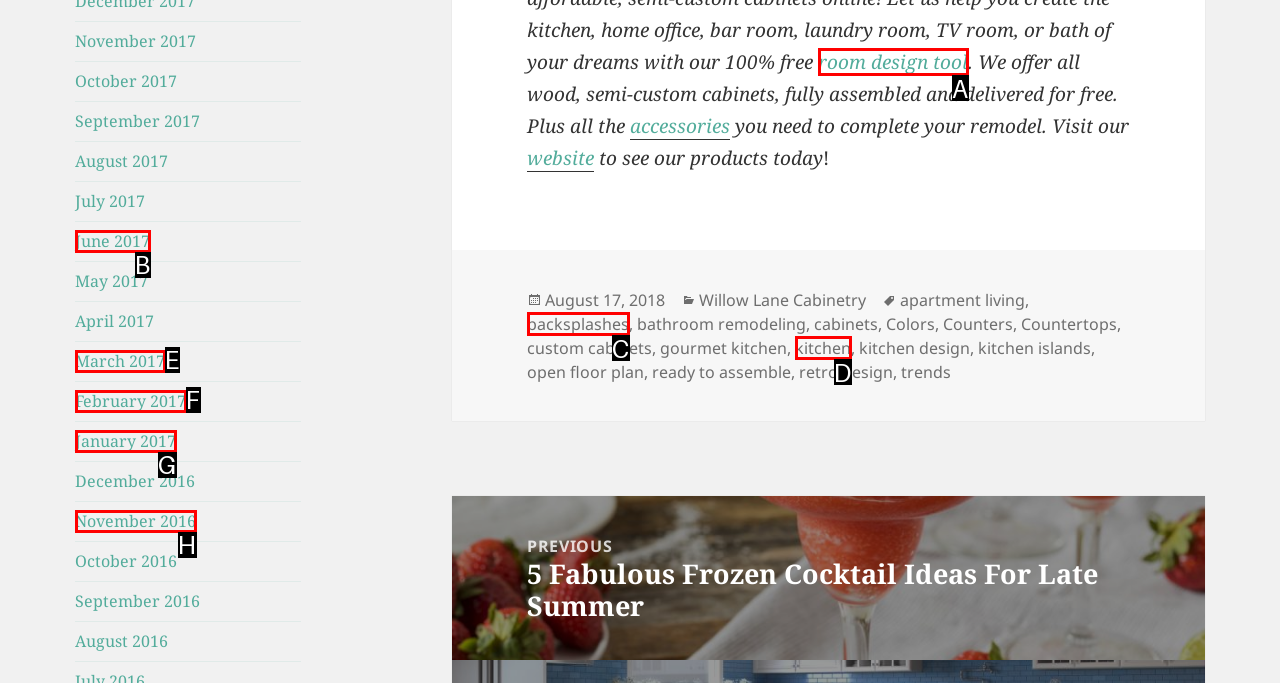Determine which HTML element fits the description: backsplashes. Answer with the letter corresponding to the correct choice.

C